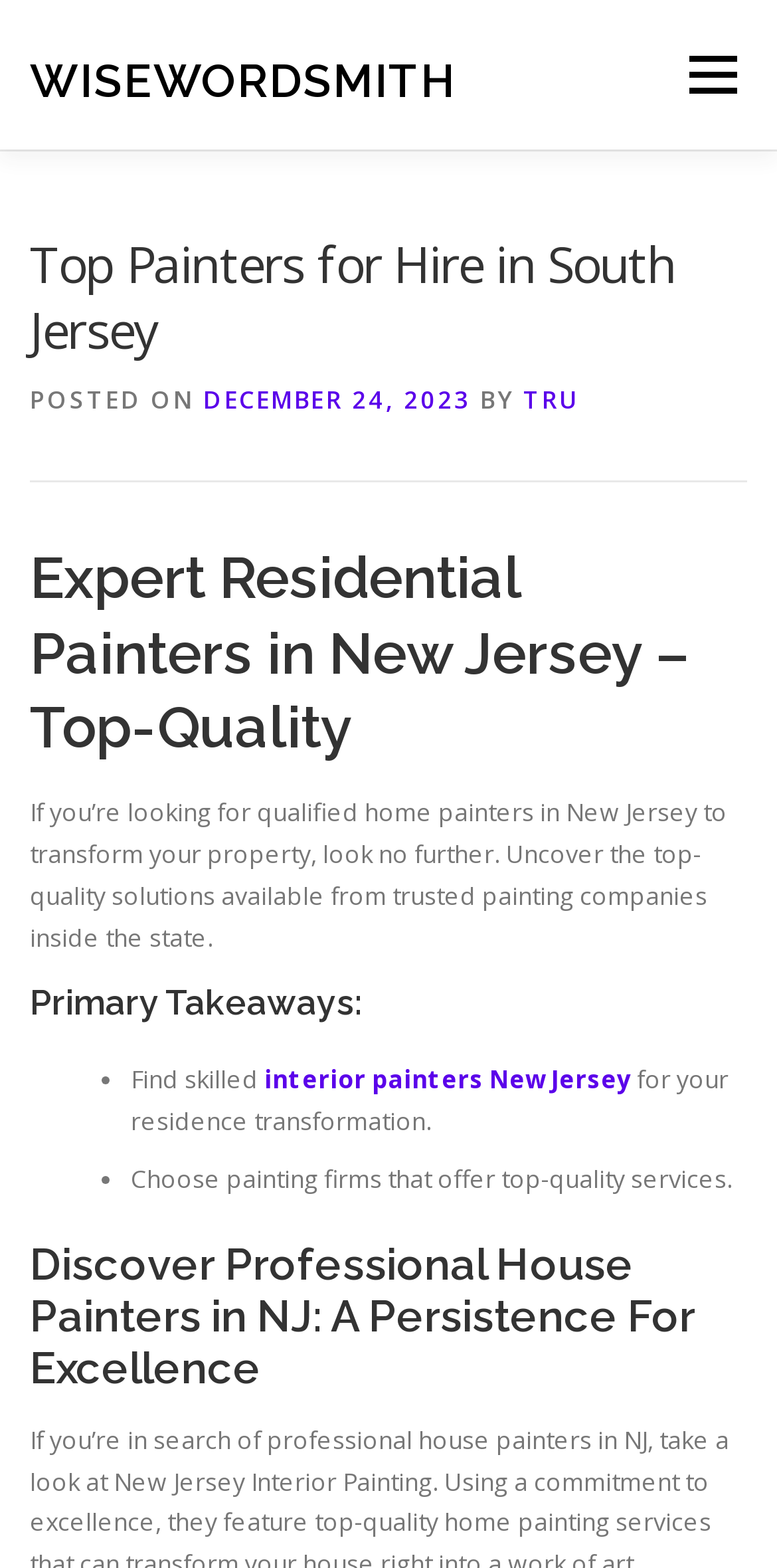Use a single word or phrase to answer this question: 
What is the primary takeaway of the article?

Find skilled interior painters